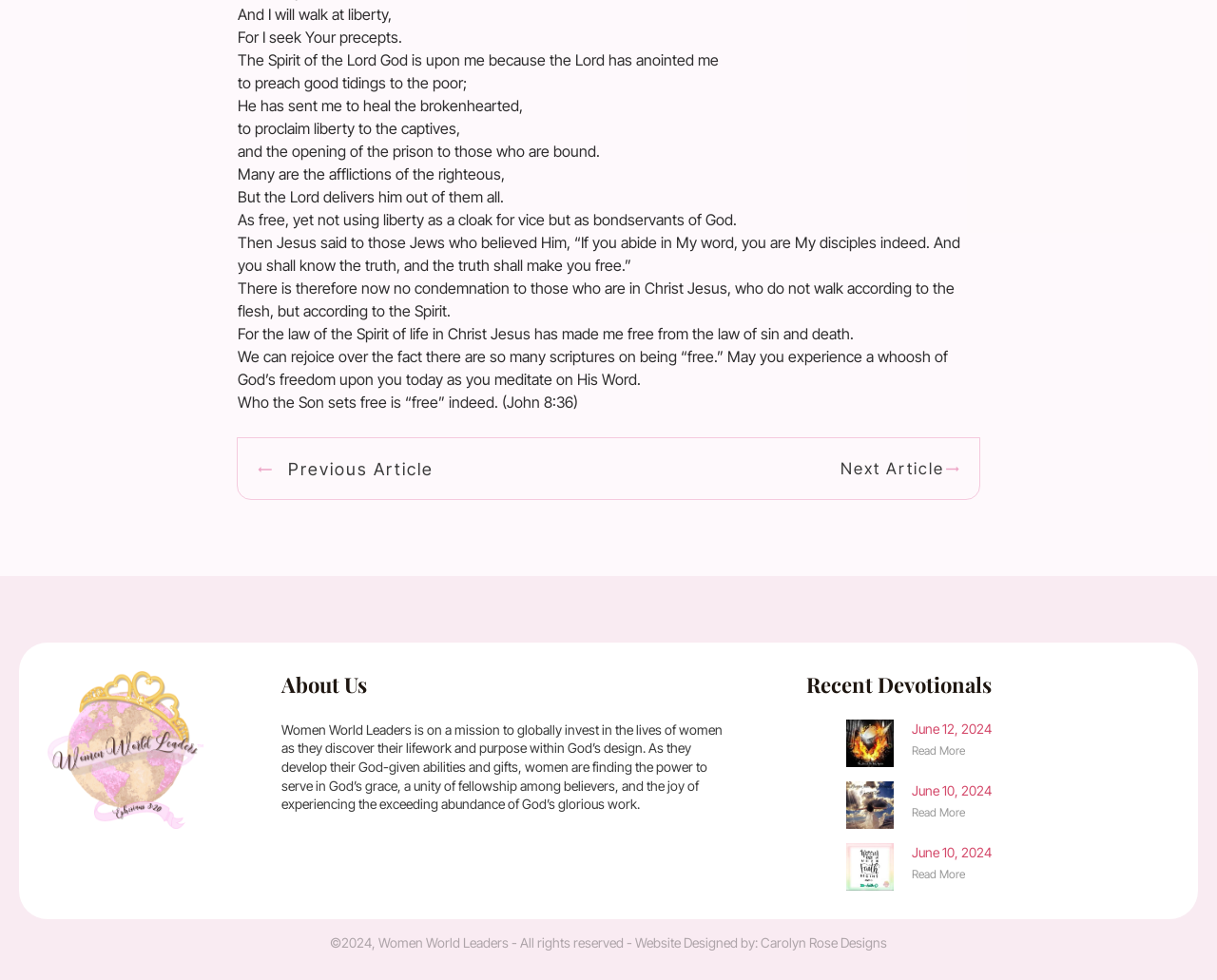Please look at the image and answer the question with a detailed explanation: What is the purpose of the 'Previous Article' and 'Next Article' links?

The 'Previous Article' and 'Next Article' links are likely used to navigate between different articles or devotionals on the webpage, allowing users to easily access more content.